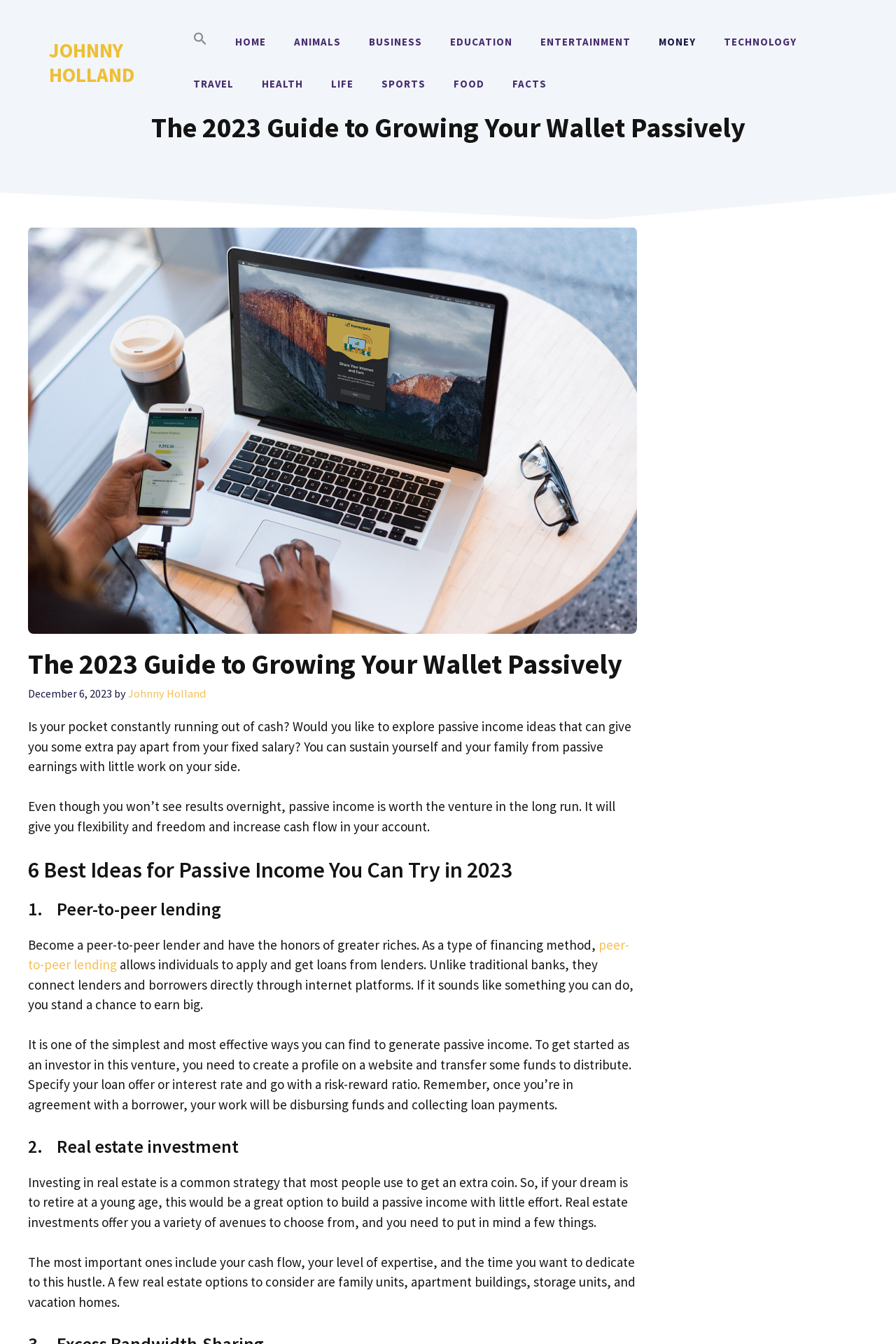Find the bounding box of the element with the following description: "aria-label="Search Icon Link"". The coordinates must be four float numbers between 0 and 1, formatted as [left, top, right, bottom].

[0.2, 0.016, 0.247, 0.047]